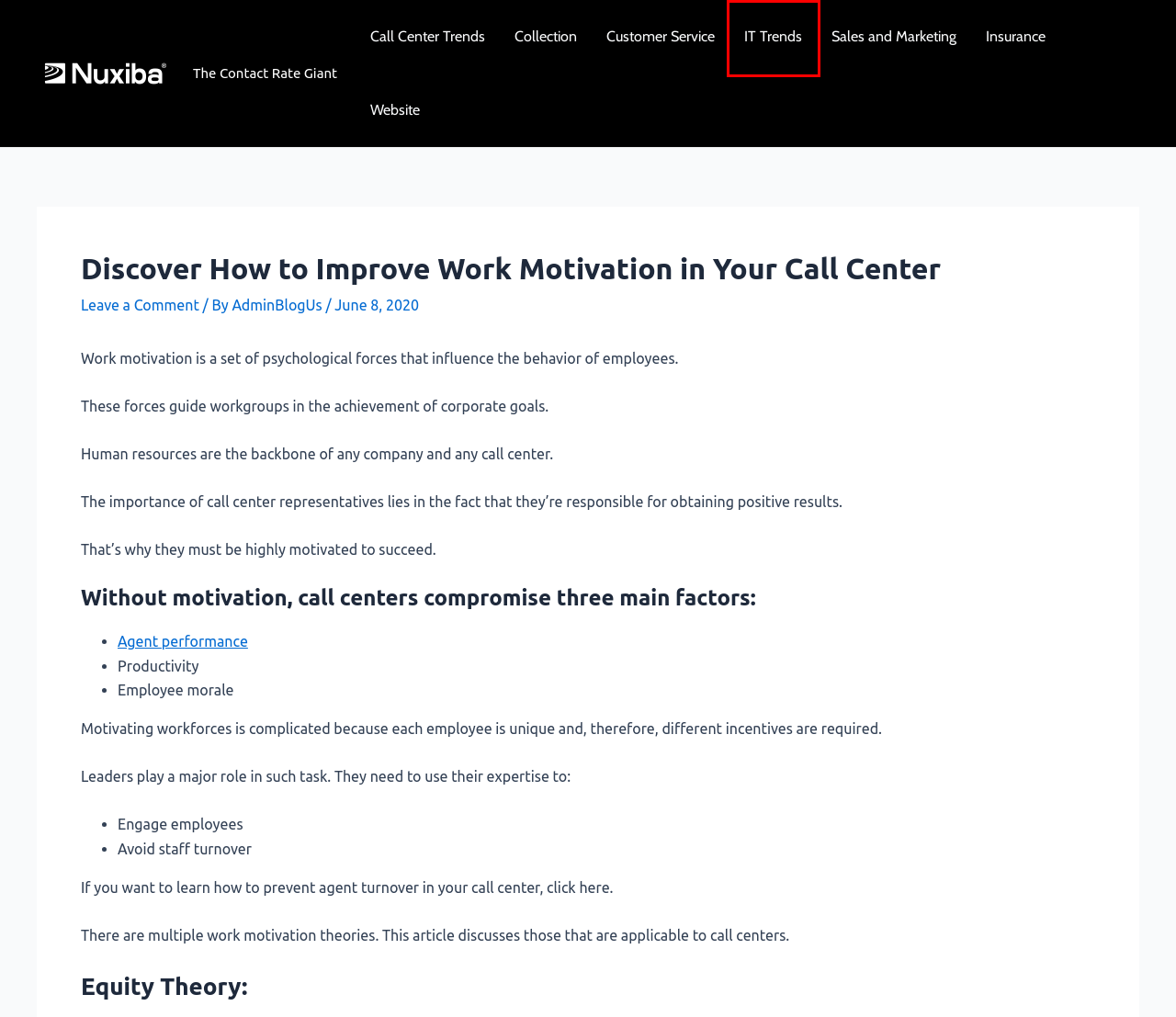Examine the screenshot of a webpage with a red rectangle bounding box. Select the most accurate webpage description that matches the new webpage after clicking the element within the bounding box. Here are the candidates:
A. AdminBlogUs -
B. Customer Service -
C. IT Trends -
D. Insurance -
E. Collection -
F. Sales and Marketing -
G. Call Center Trends -
H. - The Contact Rate Giant

C